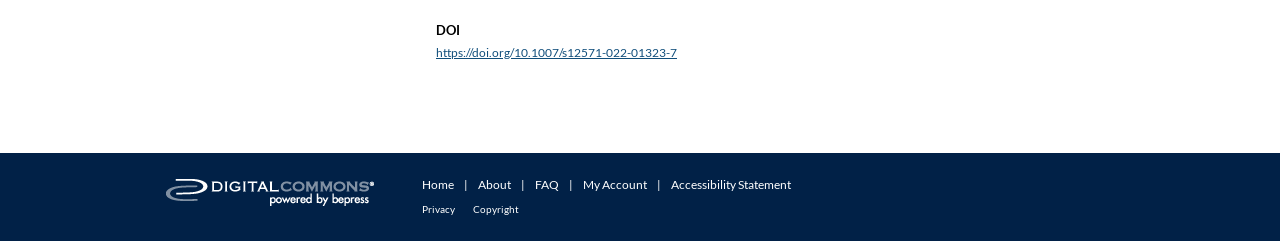Locate the bounding box of the UI element described by: "Religion And Crime" in the given webpage screenshot.

None